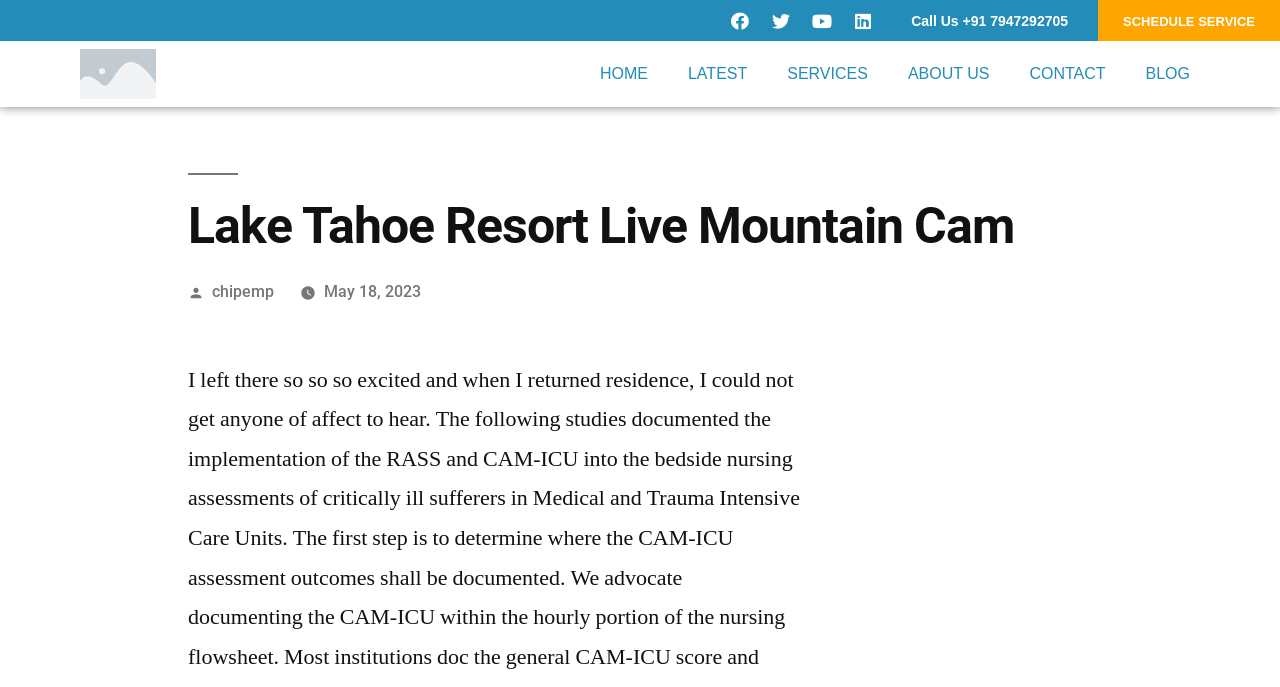Pinpoint the bounding box coordinates of the clickable element needed to complete the instruction: "Click on the 'POST YOUR COMMENT' link". The coordinates should be provided as four float numbers between 0 and 1: [left, top, right, bottom].

None